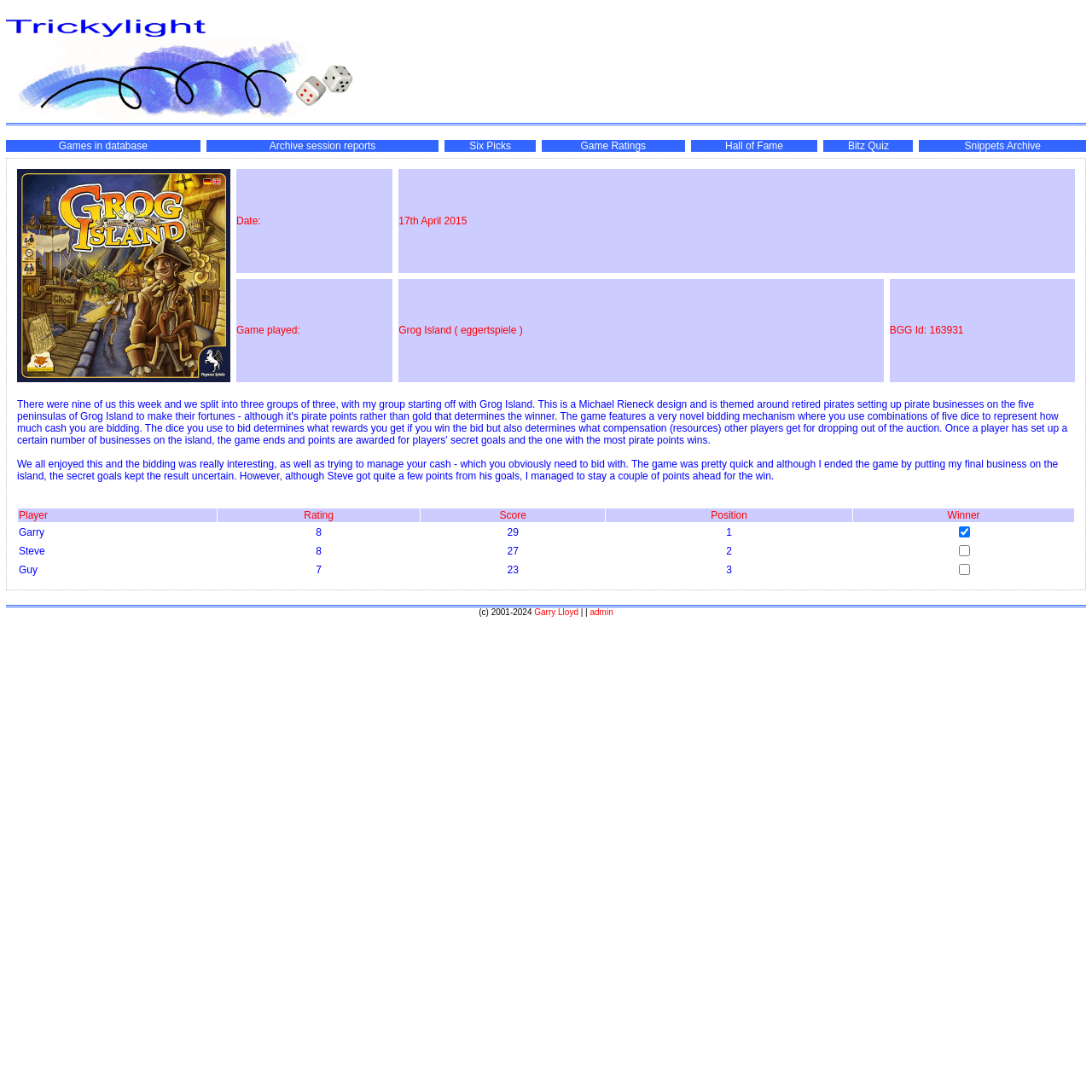Locate the bounding box coordinates of the element that should be clicked to fulfill the instruction: "Click on Games in database".

[0.054, 0.128, 0.135, 0.139]